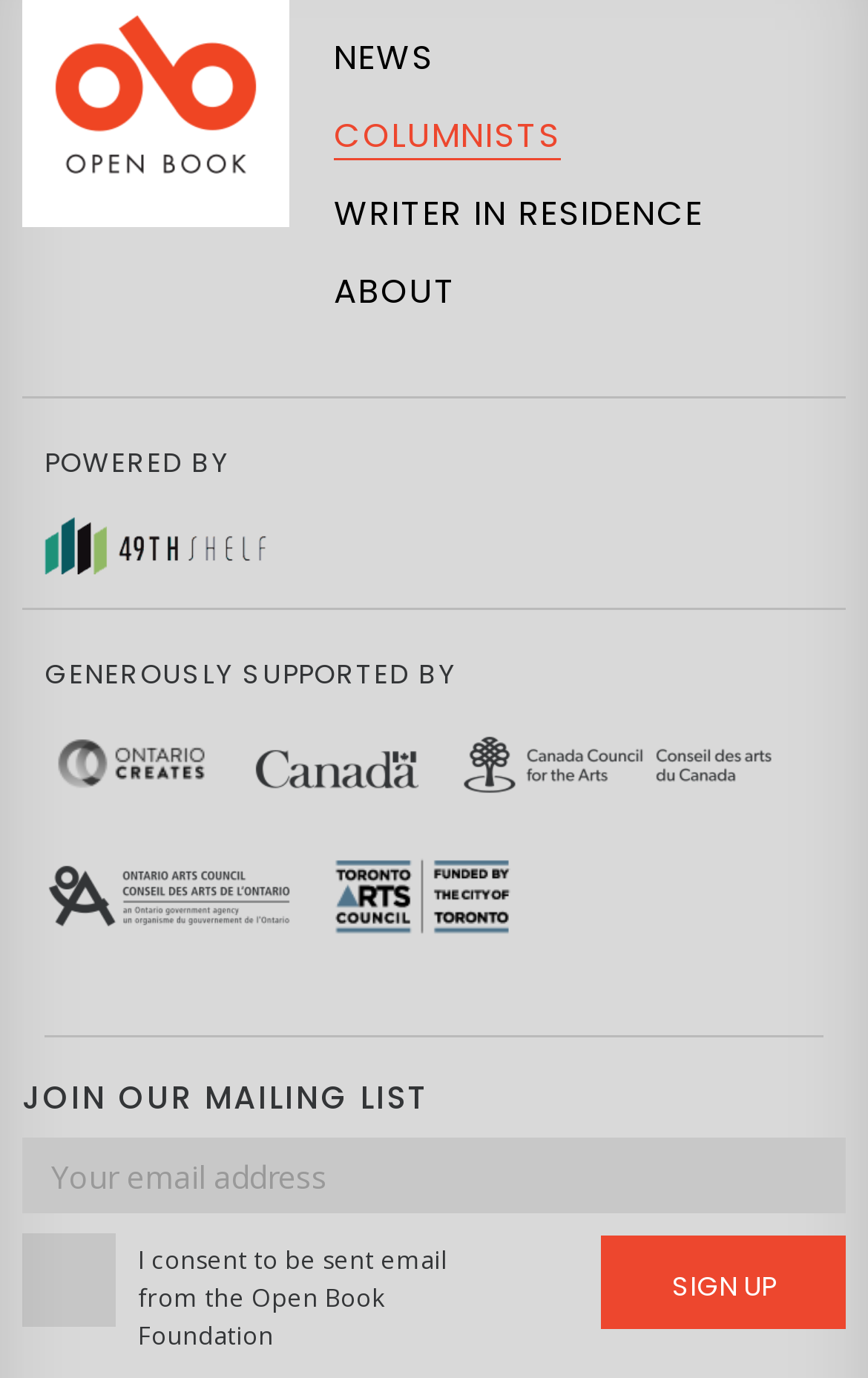Find the bounding box coordinates of the clickable element required to execute the following instruction: "Visit the 49th shelf website". Provide the coordinates as four float numbers between 0 and 1, i.e., [left, top, right, bottom].

[0.051, 0.377, 0.308, 0.408]